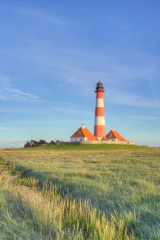What is the starting price for purchasing the wall art?
Use the information from the image to give a detailed answer to the question.

The caption states that the artwork is available for wall art purchase starting at 18,90 €, providing the specific price point for interested buyers.